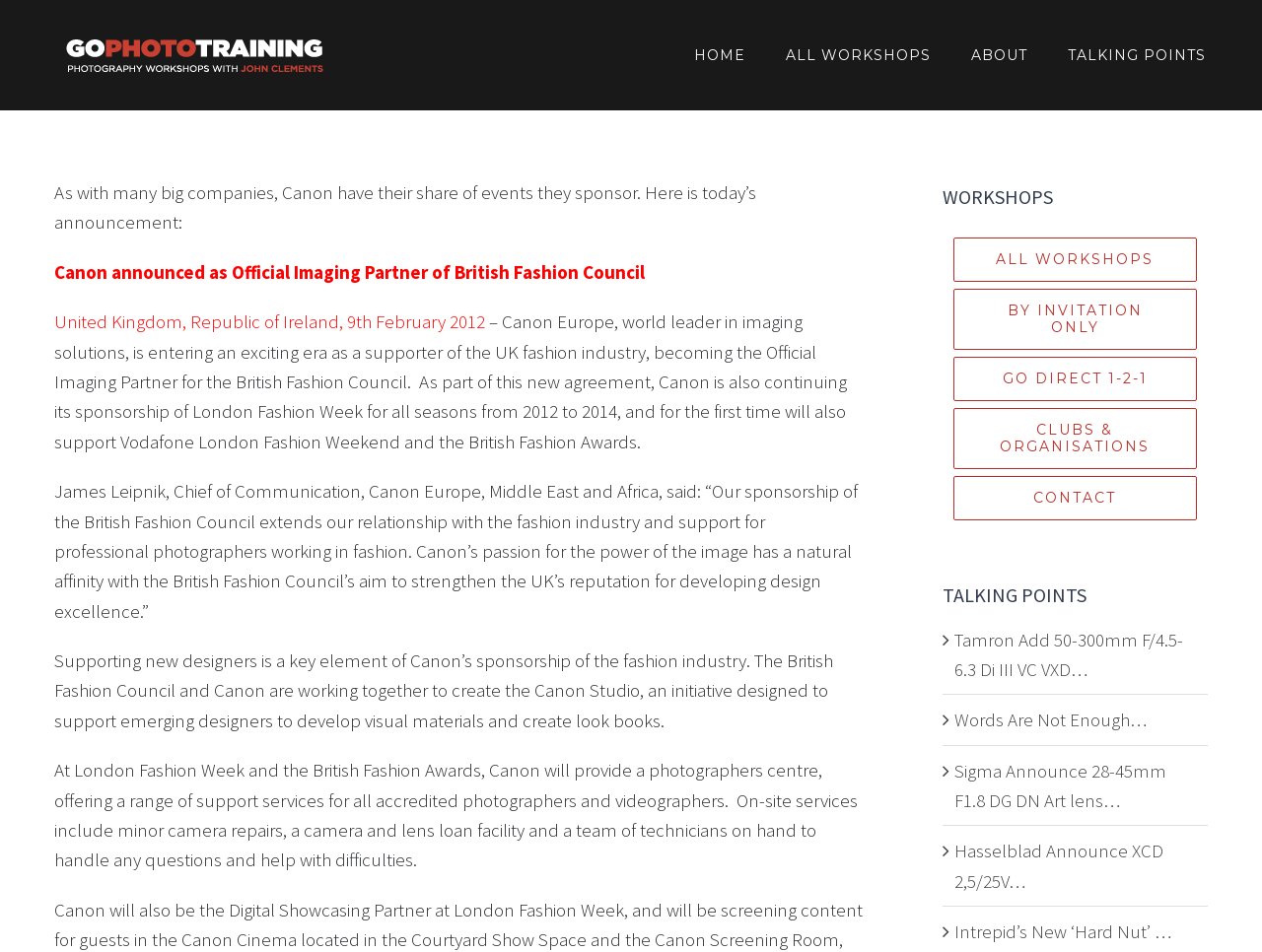Explain the features and main sections of the webpage comprehensively.

The webpage appears to be a blog or news article page from Go Photo Training, a photography workshop website. At the top left corner, there is a logo of Go Photo Training, which is also a clickable link. 

To the right of the logo, there is a main navigation menu with five links: HOME, ALL WORKSHOPS, ABOUT, TALKING POINTS, and CONTACT. 

Below the navigation menu, there is a news article or announcement about Canon becoming the Official Imaging Partner of the British Fashion Council. The article is divided into several paragraphs, with the first paragraph introducing the announcement, followed by details about the partnership, including Canon's sponsorship of London Fashion Week and the British Fashion Awards. 

The article also quotes James Leipnik, Chief of Communication at Canon Europe, Middle East, and Africa, and mentions Canon's support for emerging designers through the Canon Studio initiative. Additionally, it describes the services Canon will provide to photographers and videographers at London Fashion Week and the British Fashion Awards.

On the right side of the page, there are two sections: WORKSHOPS and TALKING POINTS. The WORKSHOPS section has five links to different types of workshops, including ALL WORKSHOPS, BY INVITATION ONLY, GO DIRECT 1-2-1, CLUBS & ORGANISATIONS, and CONTACT. The TALKING POINTS section has five links to different news articles or blog posts, each with a brief title and no descriptions.